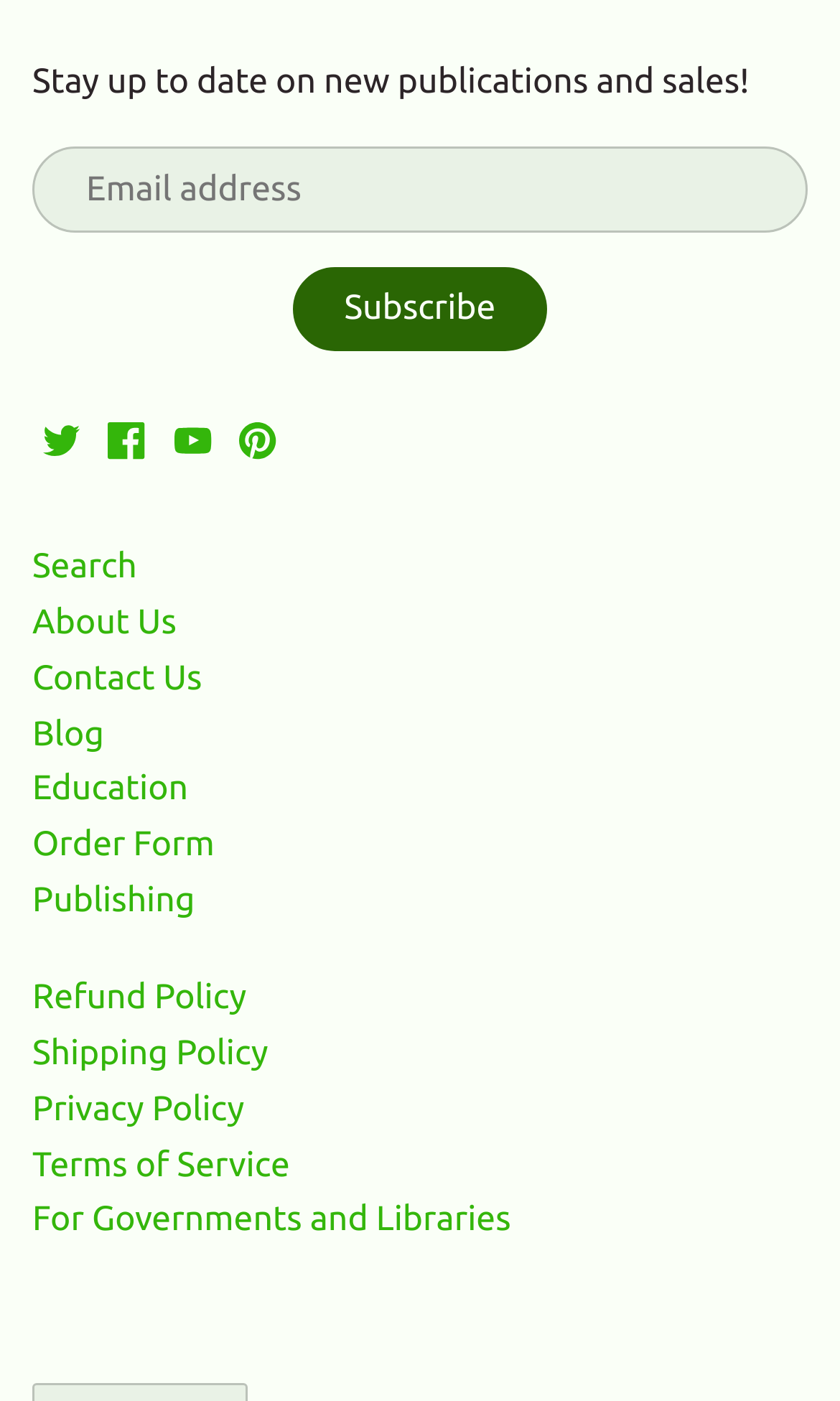Find the bounding box coordinates for the area you need to click to carry out the instruction: "Search the website". The coordinates should be four float numbers between 0 and 1, indicated as [left, top, right, bottom].

[0.038, 0.391, 0.163, 0.42]